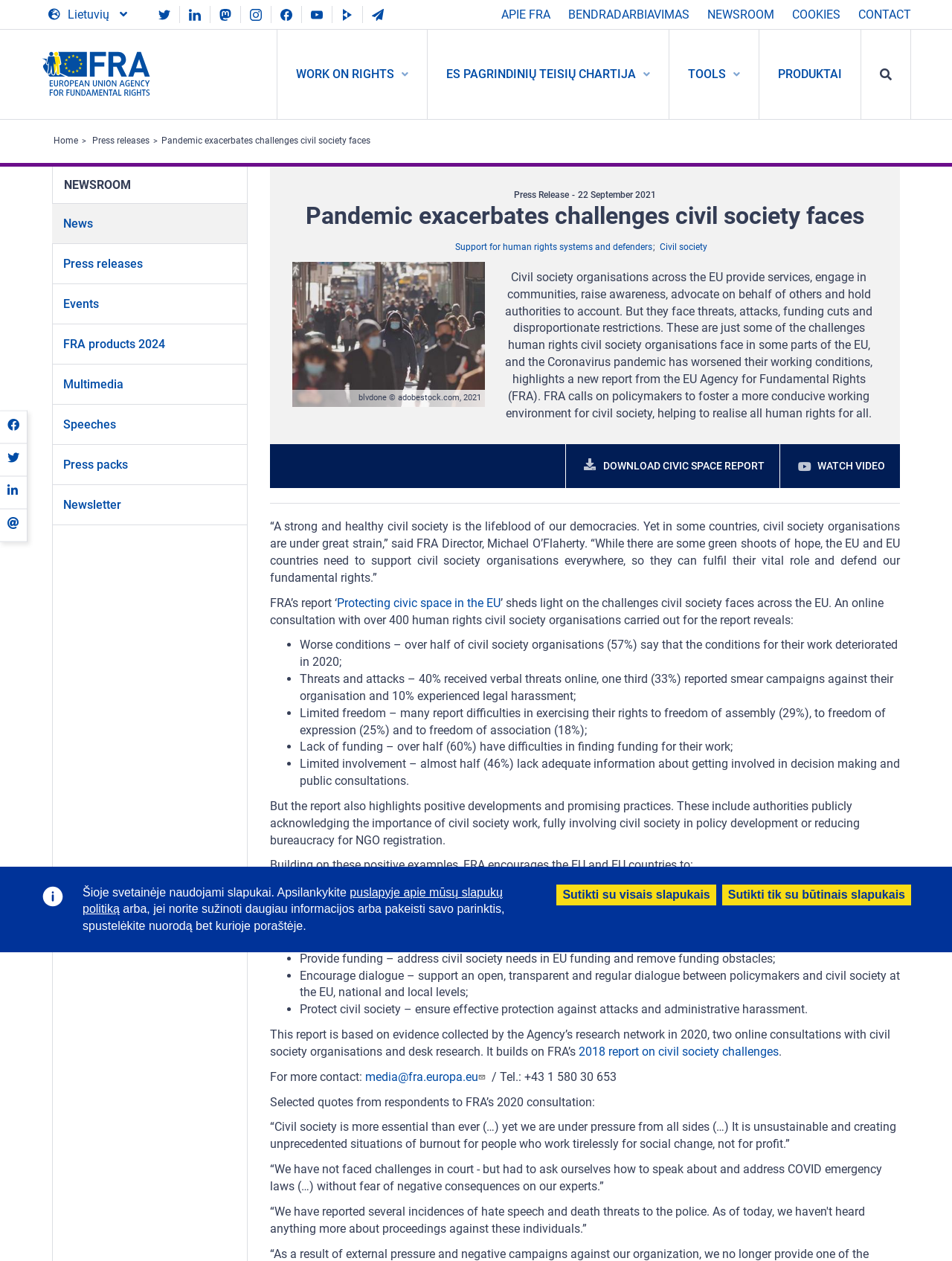Determine the bounding box coordinates for the UI element described. Format the coordinates as (top-left x, top-left y, bottom-right x, bottom-right y) and ensure all values are between 0 and 1. Element description: Press releases

[0.055, 0.194, 0.26, 0.225]